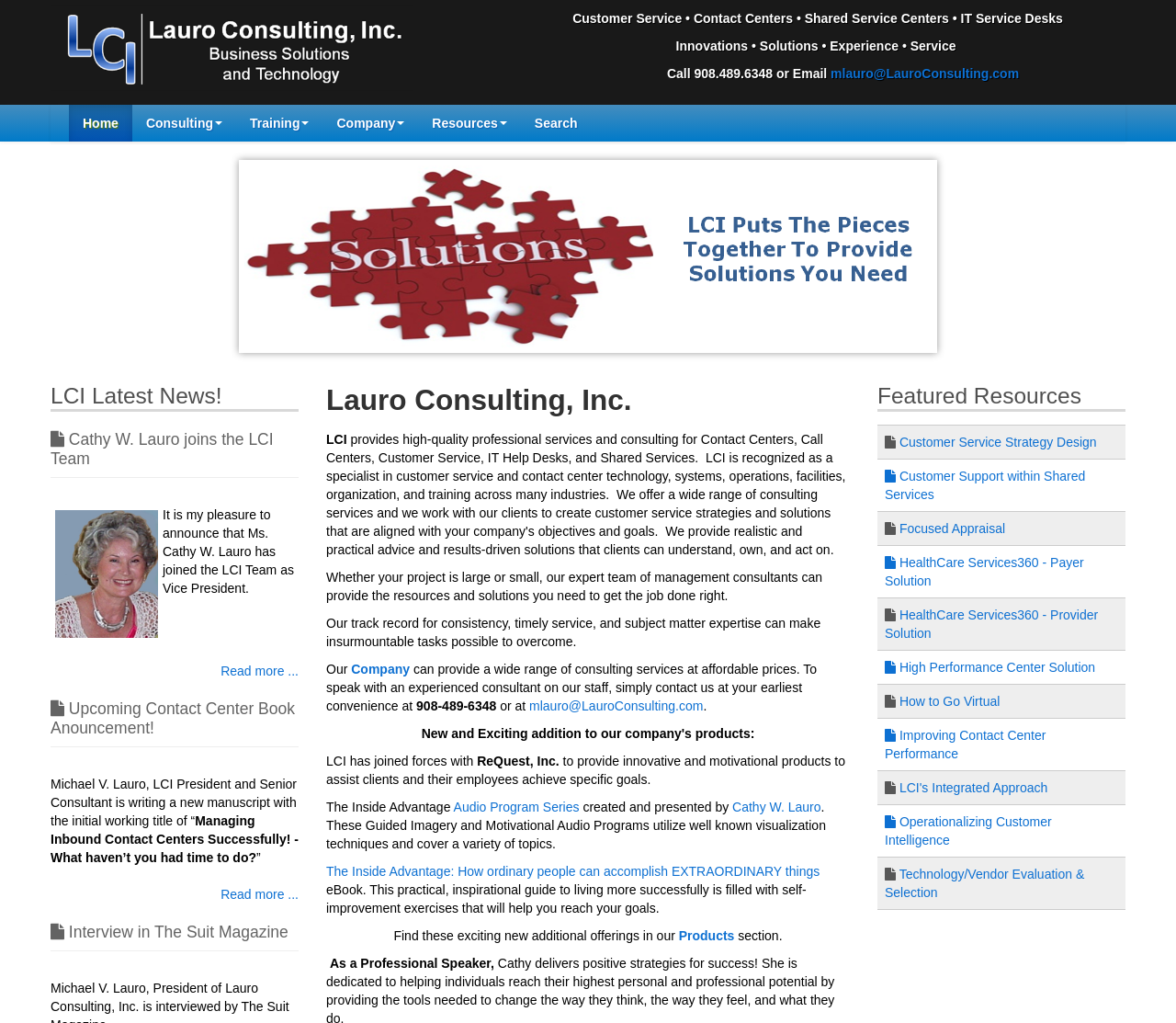What is the company name?
Answer the question with as much detail as you can, using the image as a reference.

I found the company name by looking at the image element with the text 'Lauro Consulting, Inc.' which is located at the top of the webpage.